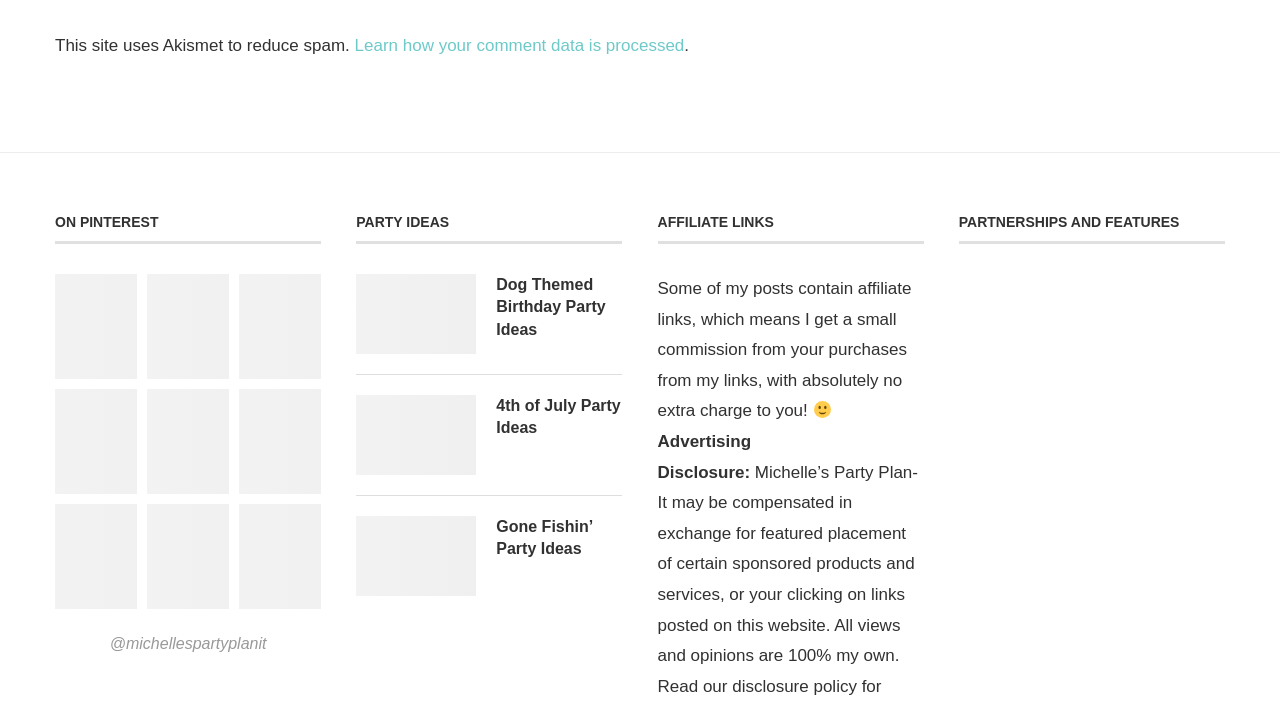Please provide a comprehensive answer to the question based on the screenshot: What is the topic of the section with the heading 'ON PINTEREST'?

I found the answer by looking at the heading 'ON PINTEREST' and its child elements, which are links with Pinterest URLs. This suggests that the topic of this section is Pinterest.